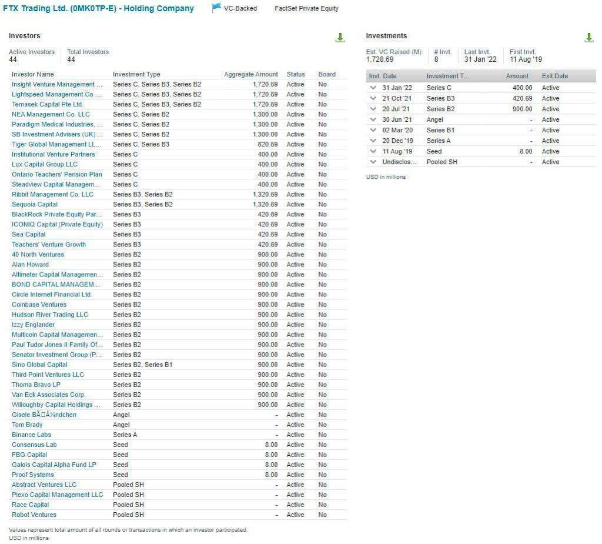What information is provided for each investor?
Provide a detailed and extensive answer to the question.

According to the caption, each investor is listed alongside their investment type, aggregate amount contributed, and their current status, indicating whether their investment is active or inactive.